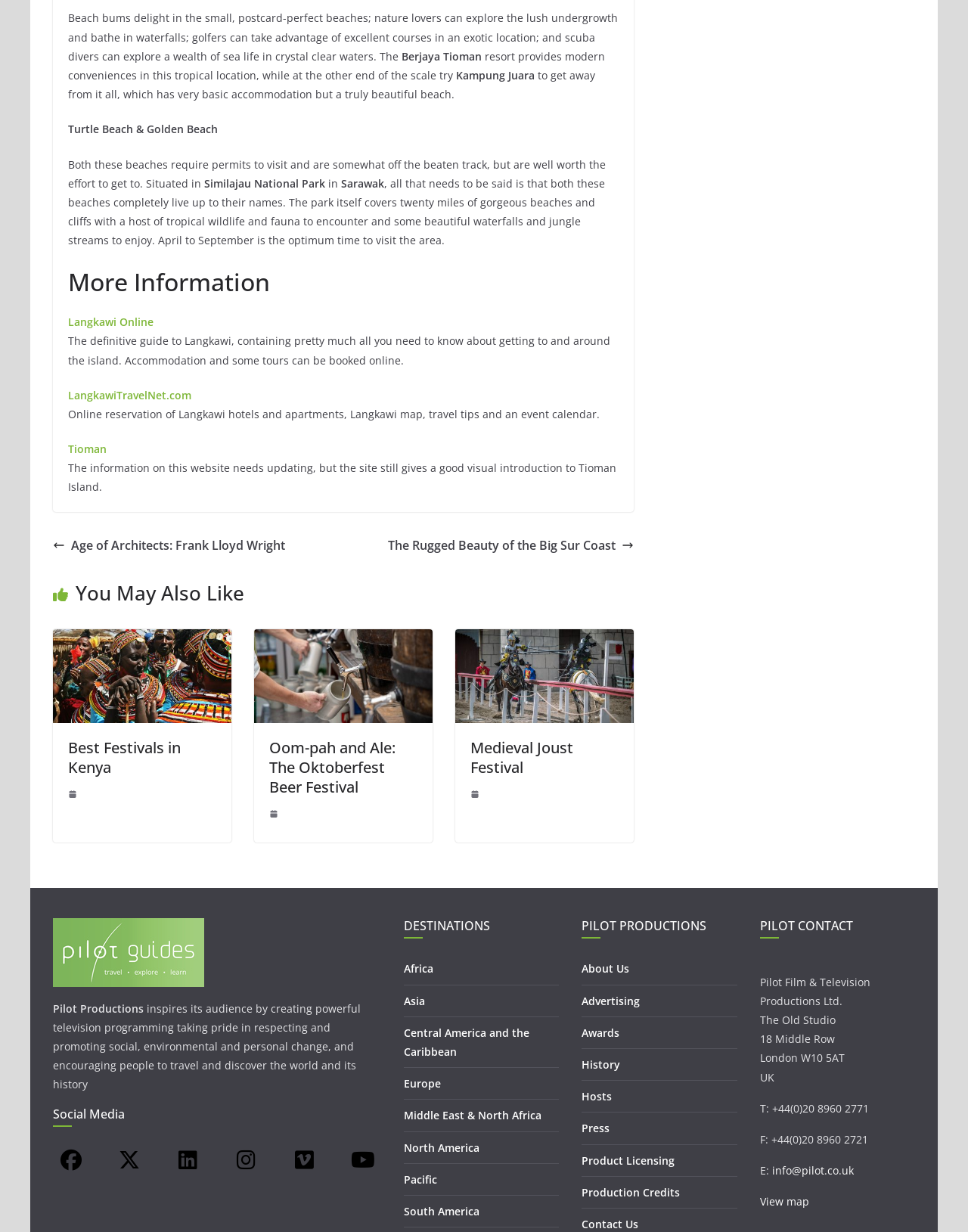Find and provide the bounding box coordinates for the UI element described with: "Best Festivals in Kenya".

[0.07, 0.598, 0.187, 0.631]